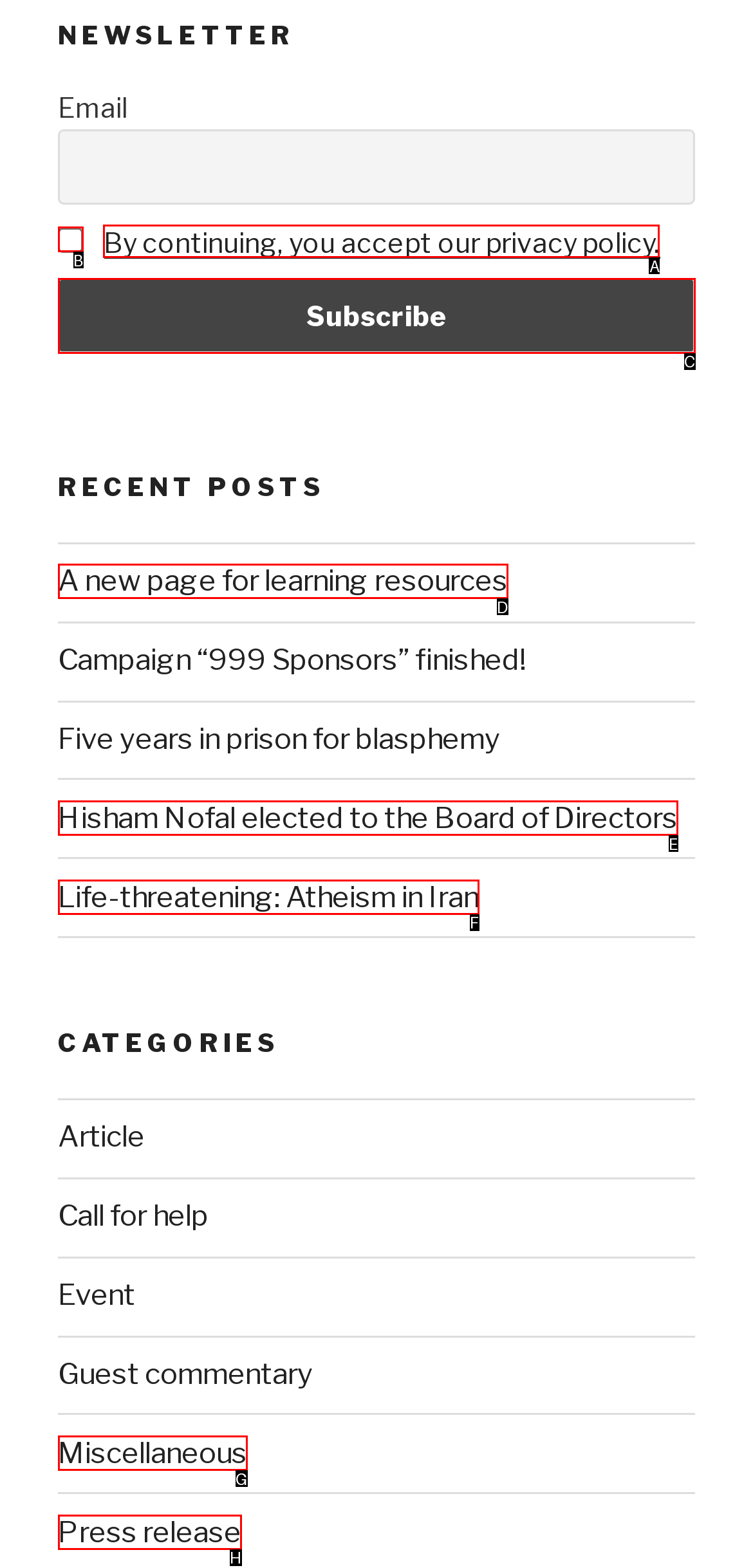Determine which option matches the element description: Life-threatening: Atheism in Iran
Reply with the letter of the appropriate option from the options provided.

F